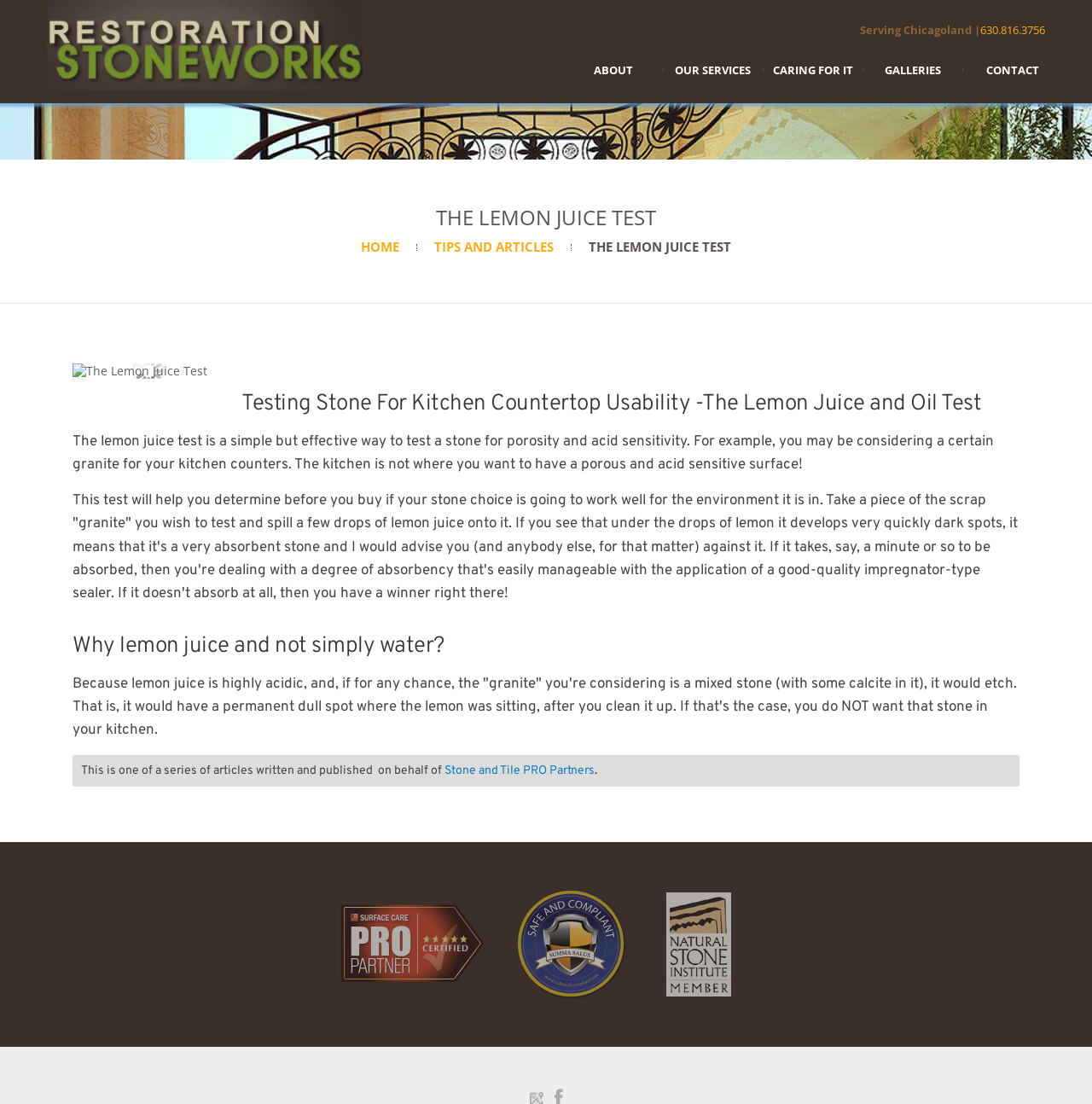Find the bounding box of the web element that fits this description: "Stone and Tile PRO Partners".

[0.407, 0.692, 0.545, 0.705]